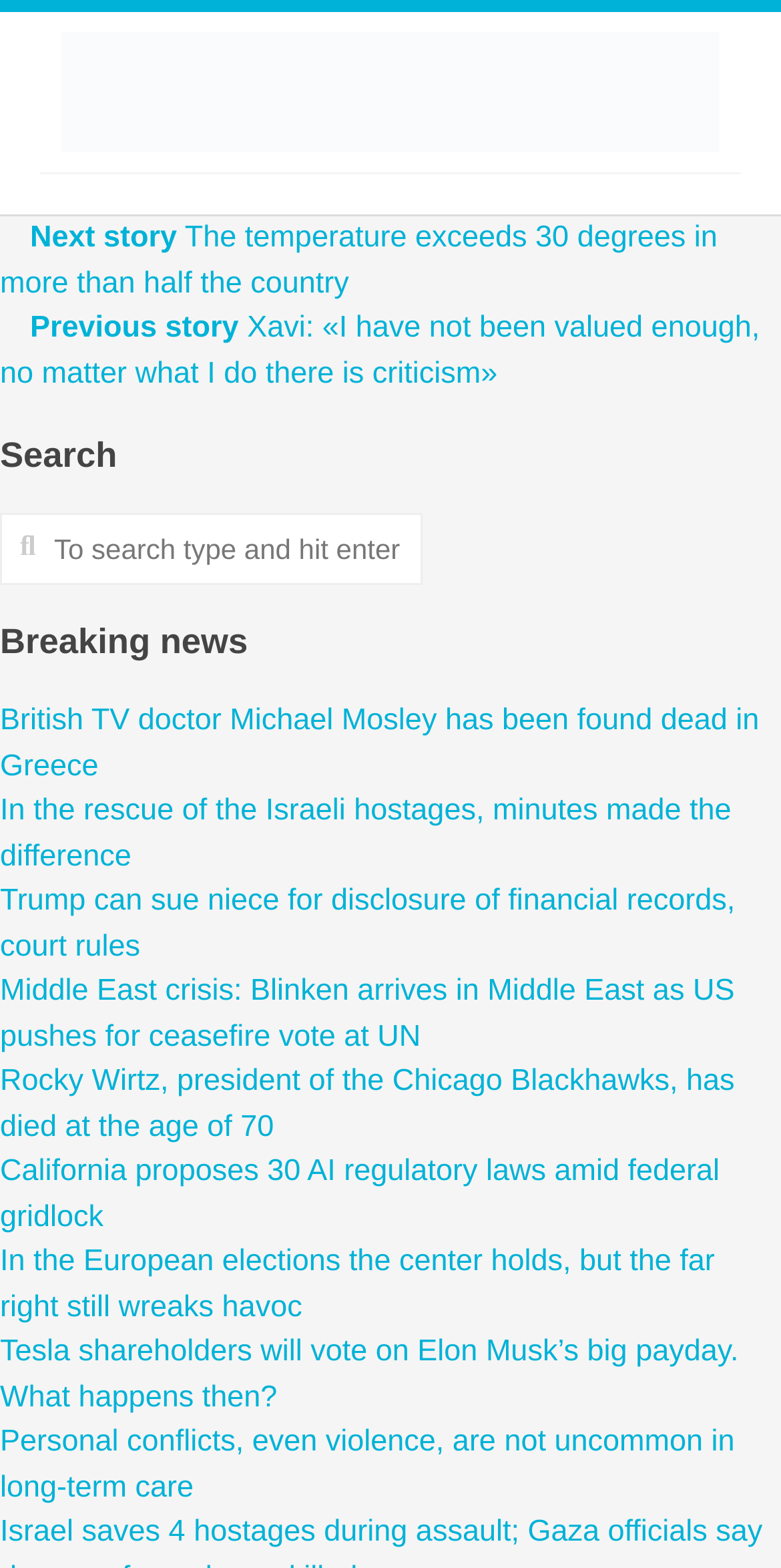Kindly determine the bounding box coordinates of the area that needs to be clicked to fulfill this instruction: "Click on the RX Canada 24 link".

[0.051, 0.02, 0.949, 0.097]